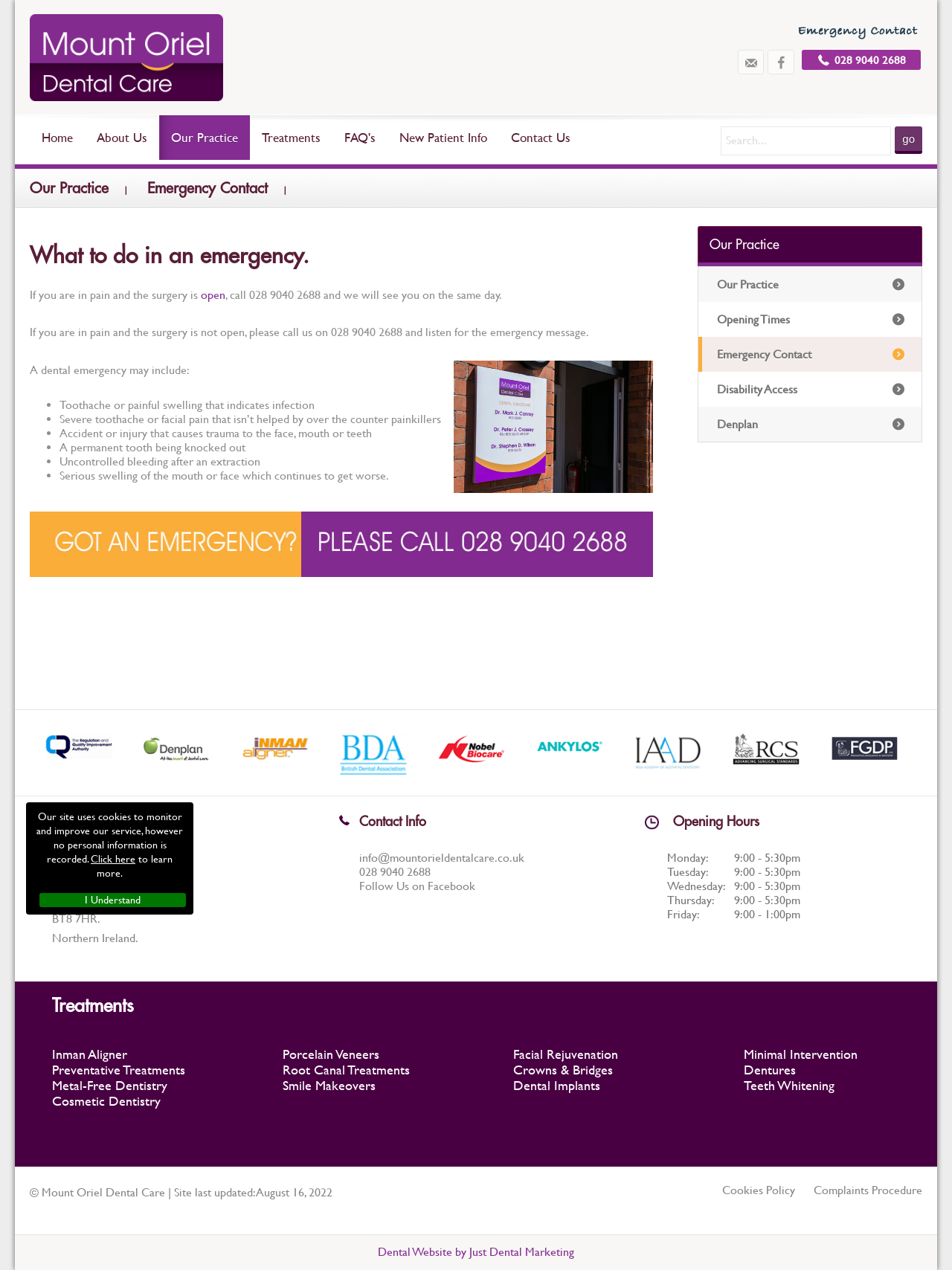Find the bounding box coordinates of the element to click in order to complete the given instruction: "Open the search."

None